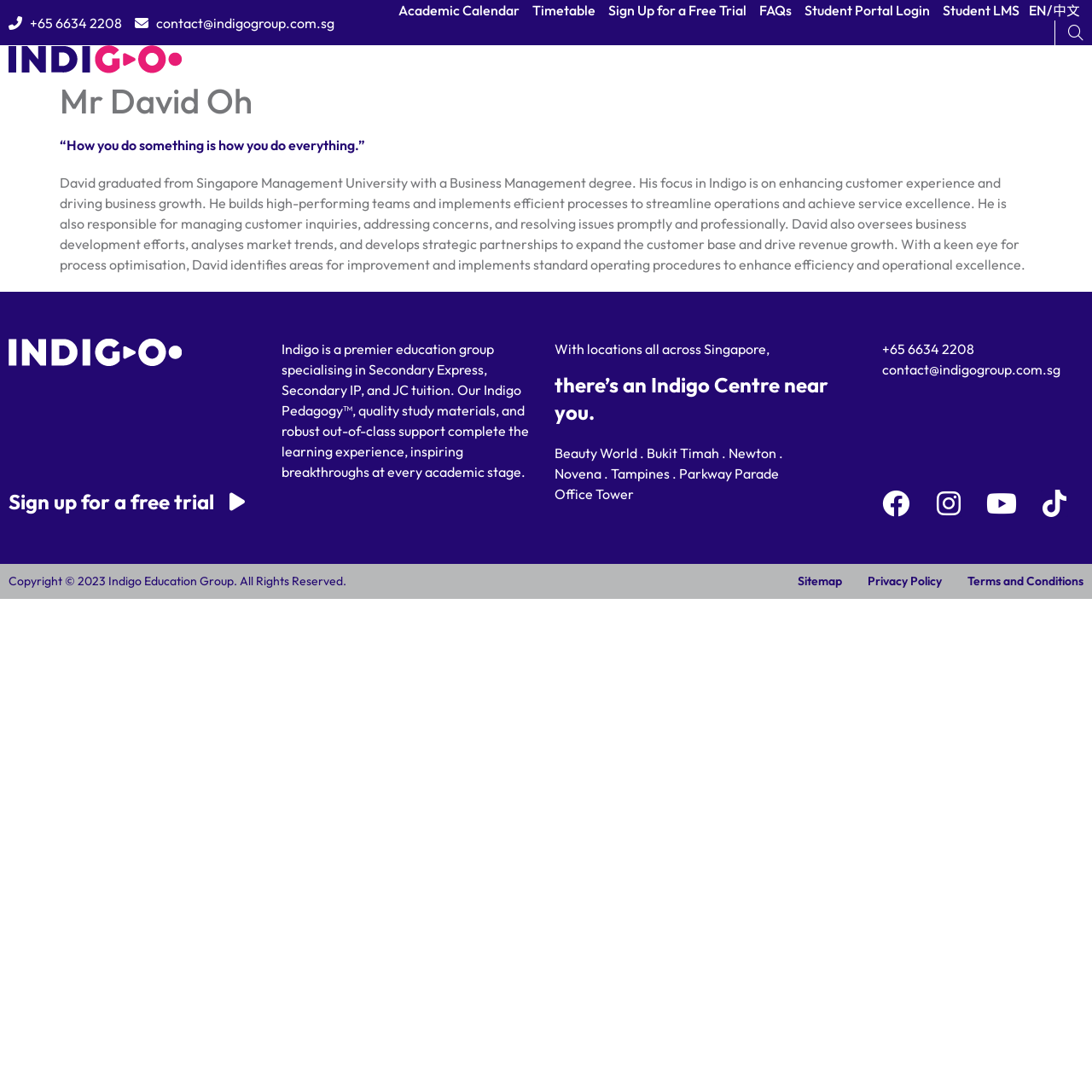What is the purpose of the 'Sign up for a free trial' link?
Using the visual information, answer the question in a single word or phrase.

To sign up for a free trial